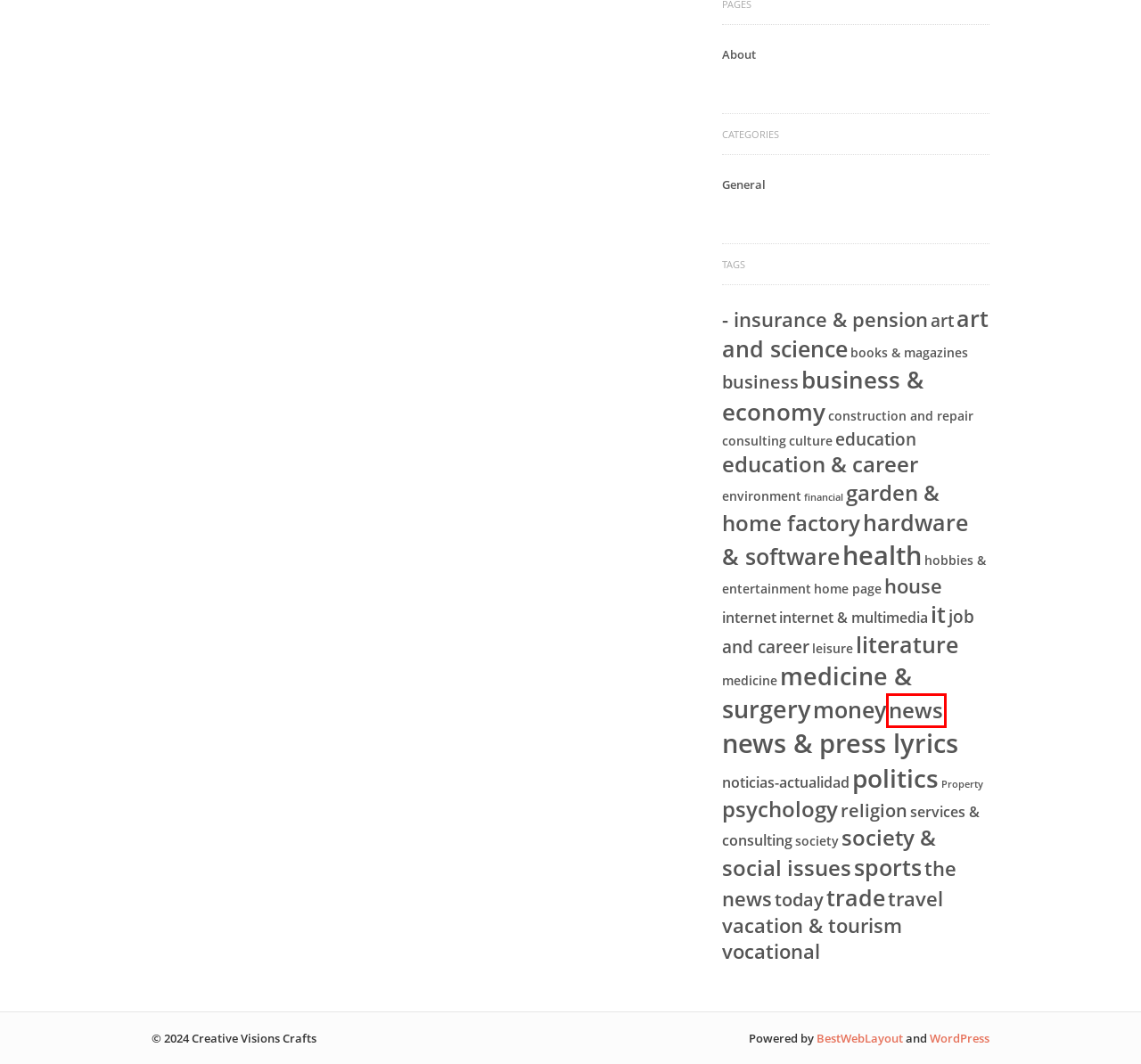Review the screenshot of a webpage which includes a red bounding box around an element. Select the description that best fits the new webpage once the element in the bounding box is clicked. Here are the candidates:
A. – insurance & pension – Creative Visions Crafts
B. medicine & surgery – Creative Visions Crafts
C. business & economy – Creative Visions Crafts
D. internet & multimedia – Creative Visions Crafts
E. today – Creative Visions Crafts
F. noticias-actualidad – Creative Visions Crafts
G. internet – Creative Visions Crafts
H. news – Creative Visions Crafts

H